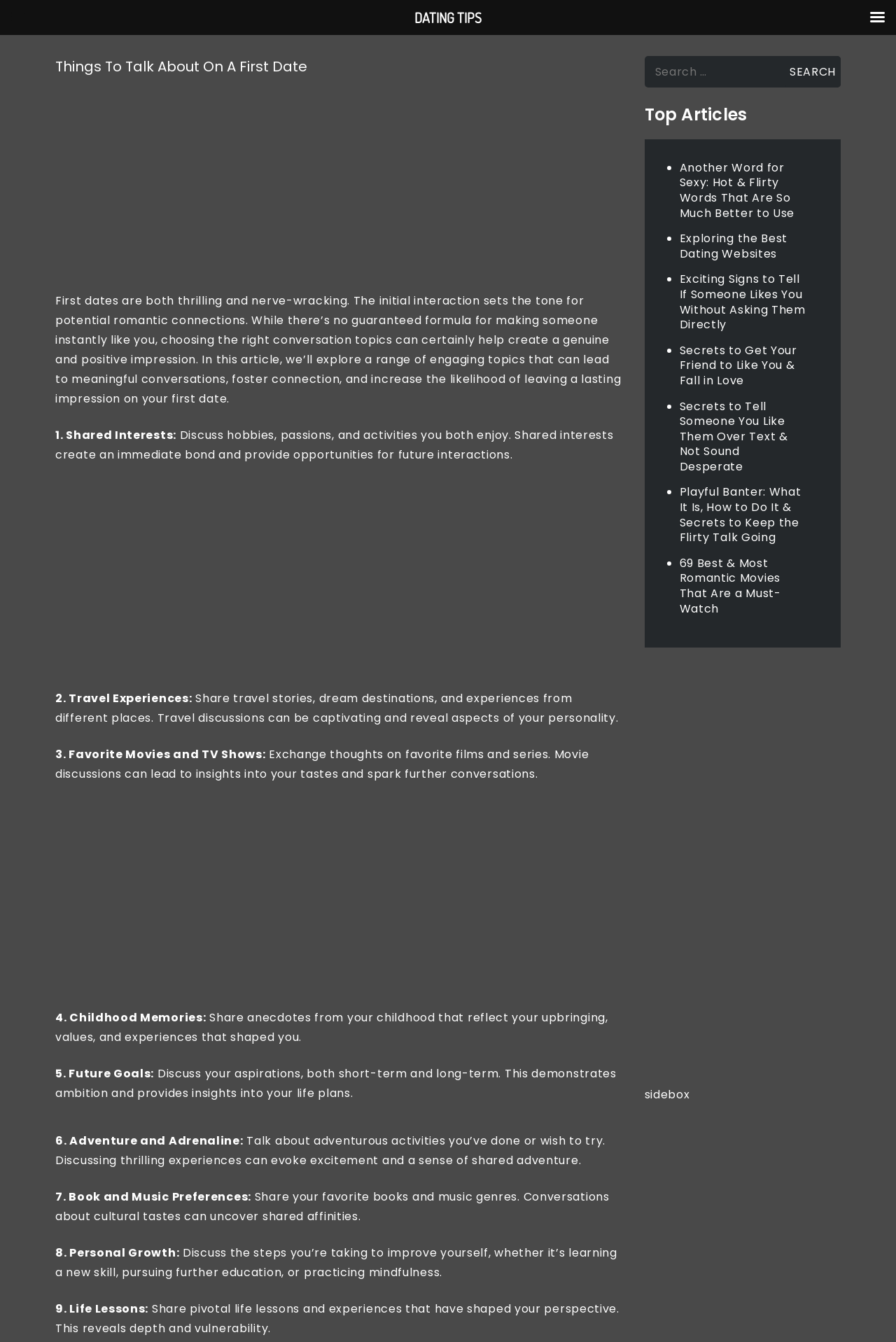Please reply to the following question with a single word or a short phrase:
Is there a search function on the webpage?

Yes